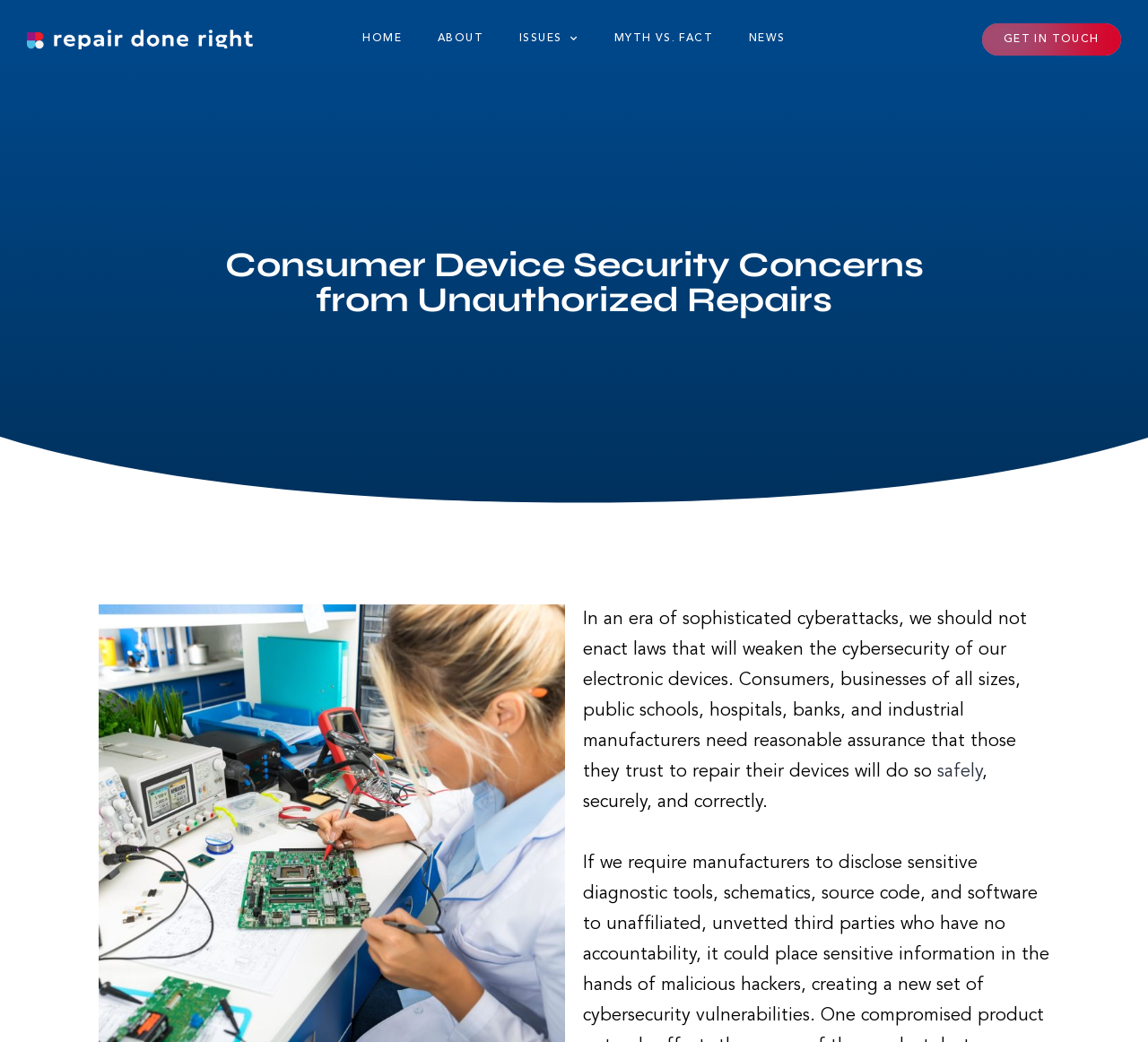Kindly determine the bounding box coordinates of the area that needs to be clicked to fulfill this instruction: "Click the 'RepairDoneRight Logo' link".

[0.023, 0.022, 0.22, 0.052]